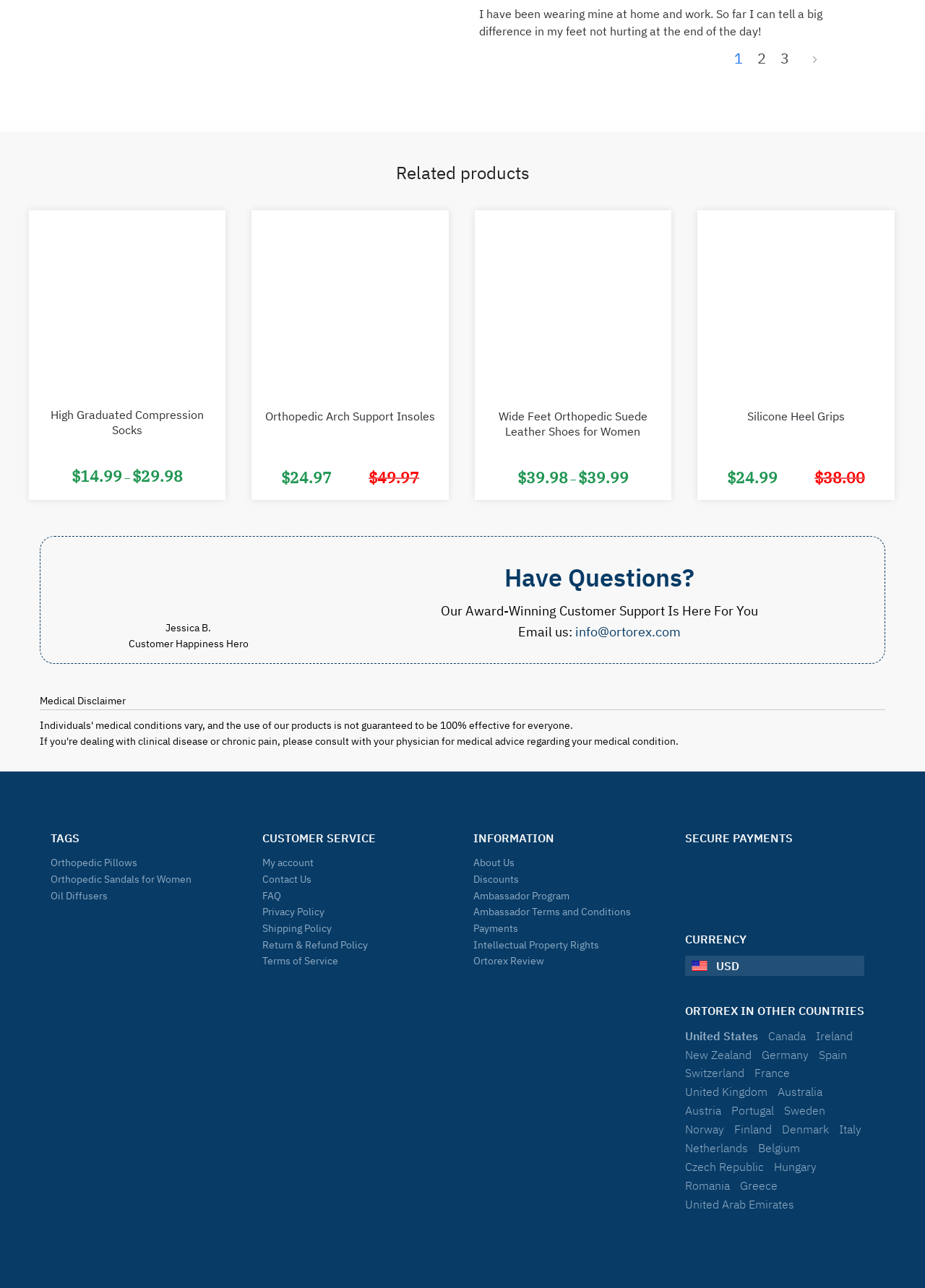Locate the bounding box coordinates of the element's region that should be clicked to carry out the following instruction: "Learn more about the 'Orthopedic Arch Support Insoles'". The coordinates need to be four float numbers between 0 and 1, i.e., [left, top, right, bottom].

[0.284, 0.317, 0.473, 0.329]